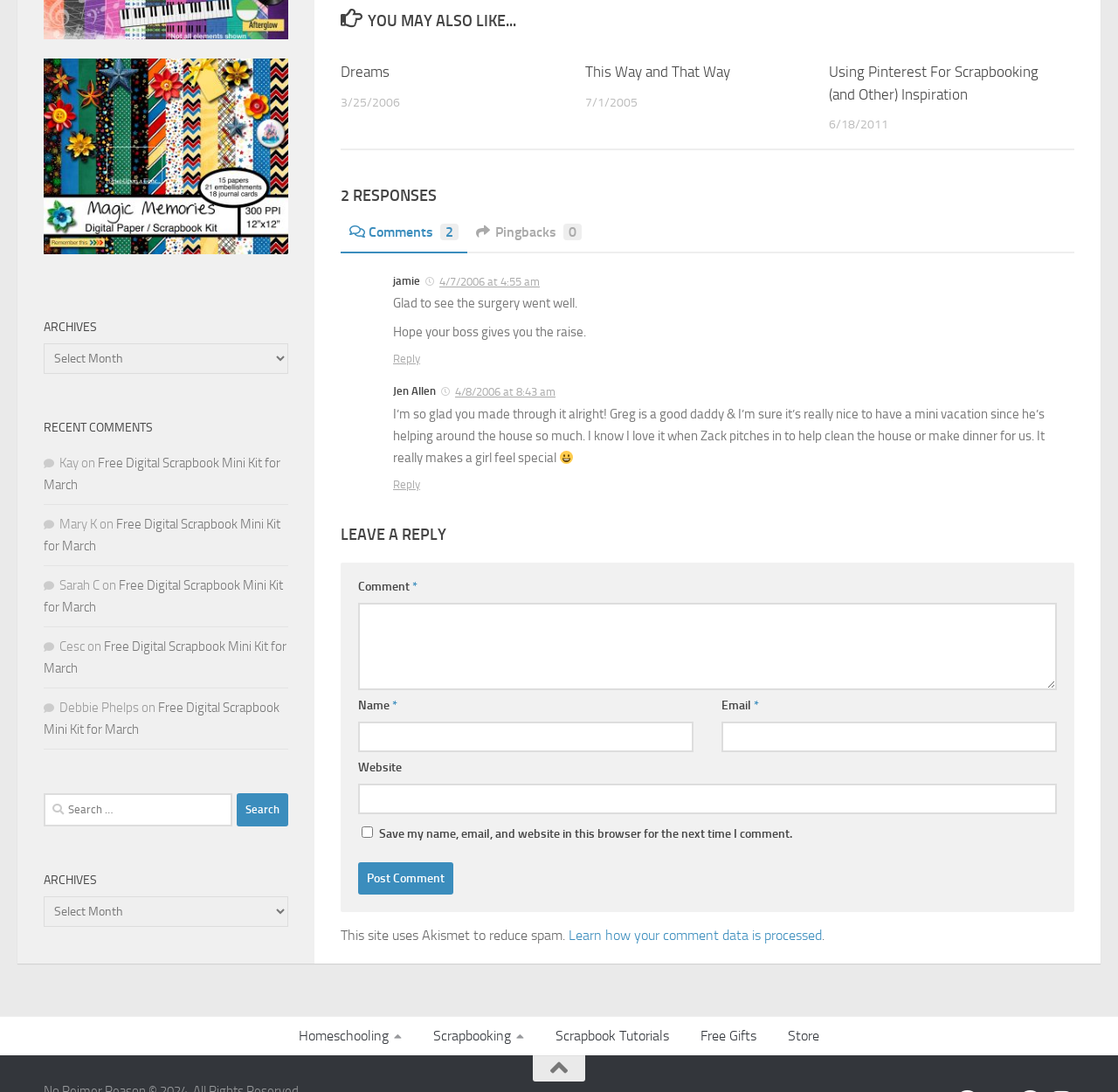What is the title of the section with recent comments?
Based on the visual, give a brief answer using one word or a short phrase.

RECENT COMMENTS